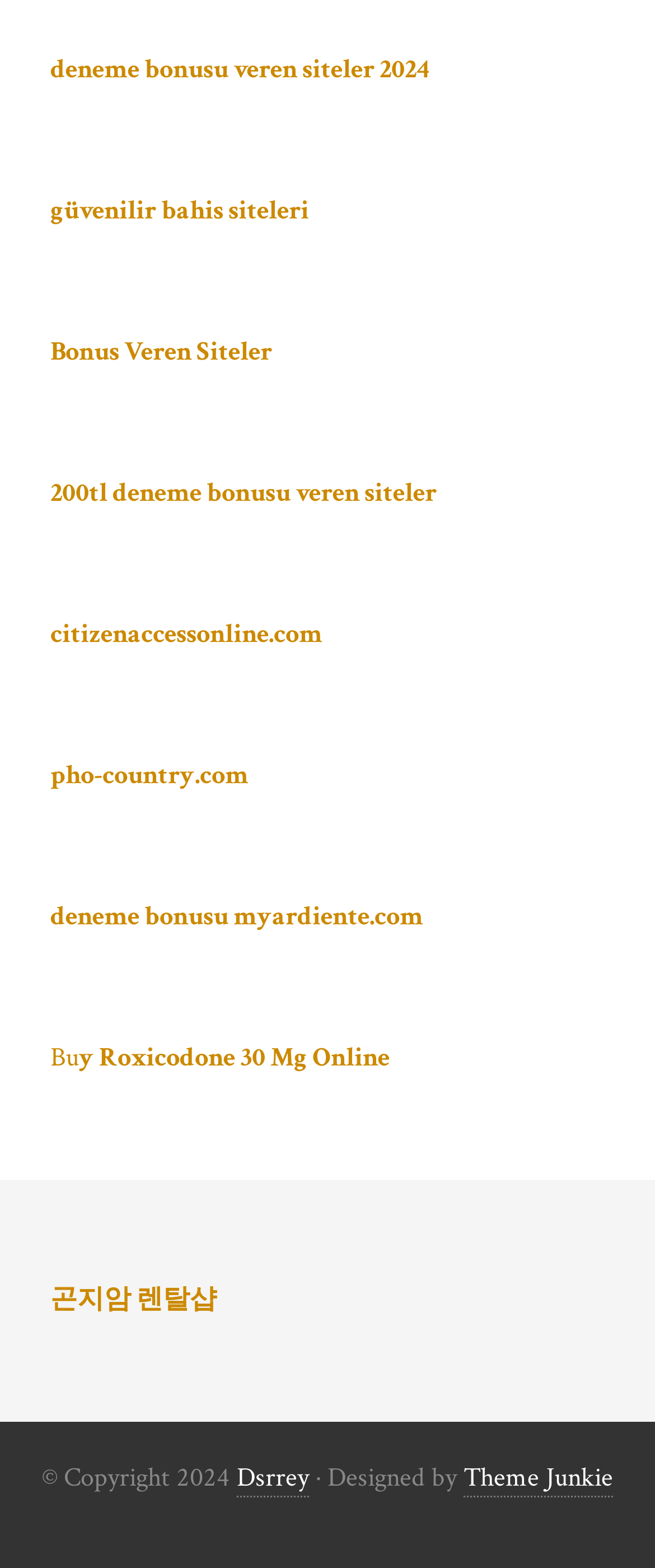Can you find the bounding box coordinates of the area I should click to execute the following instruction: "Explore citizenaccessonline.com"?

[0.077, 0.393, 0.492, 0.416]